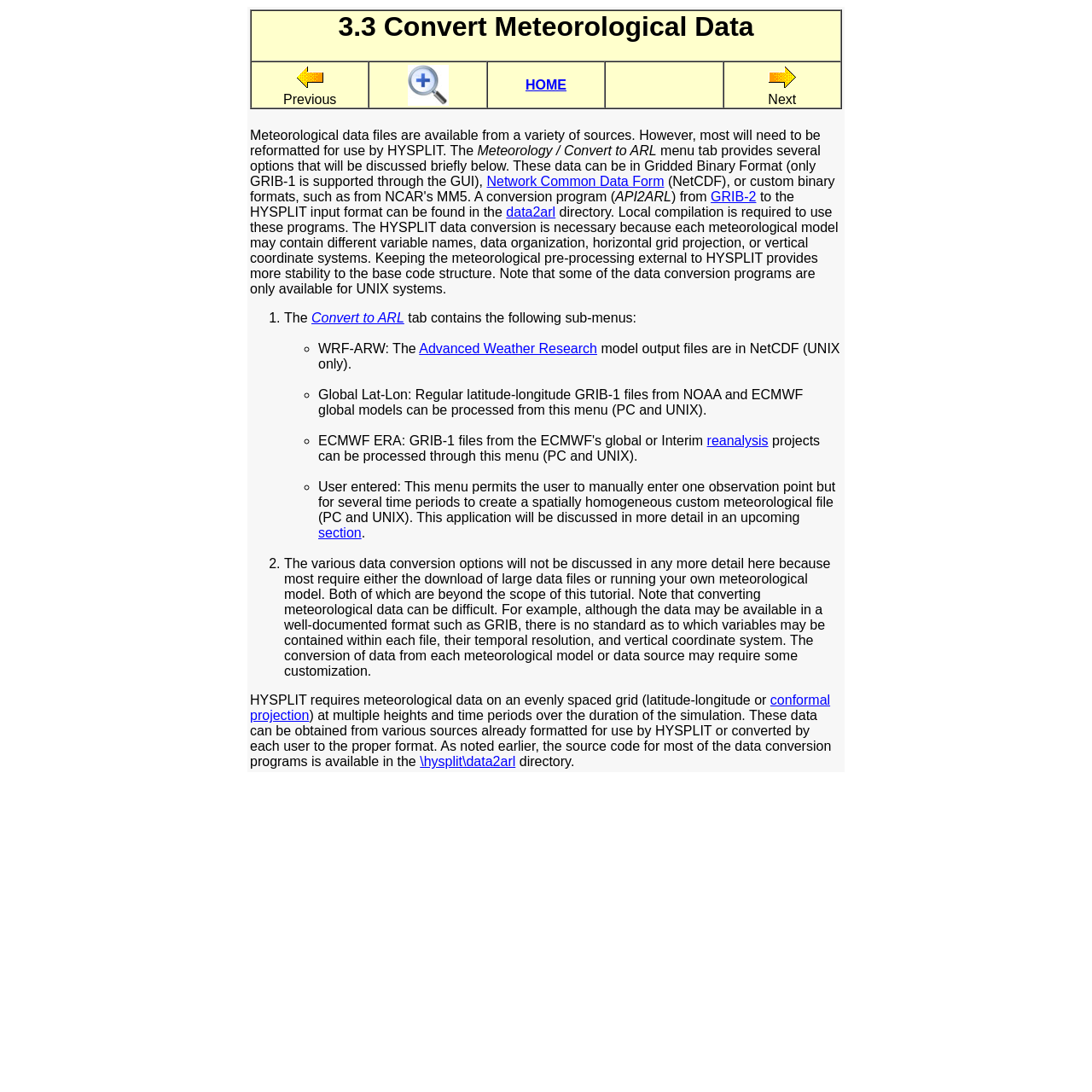Please give the bounding box coordinates of the area that should be clicked to fulfill the following instruction: "Click on the 'Network Common Data Form' link". The coordinates should be in the format of four float numbers from 0 to 1, i.e., [left, top, right, bottom].

[0.446, 0.16, 0.608, 0.173]